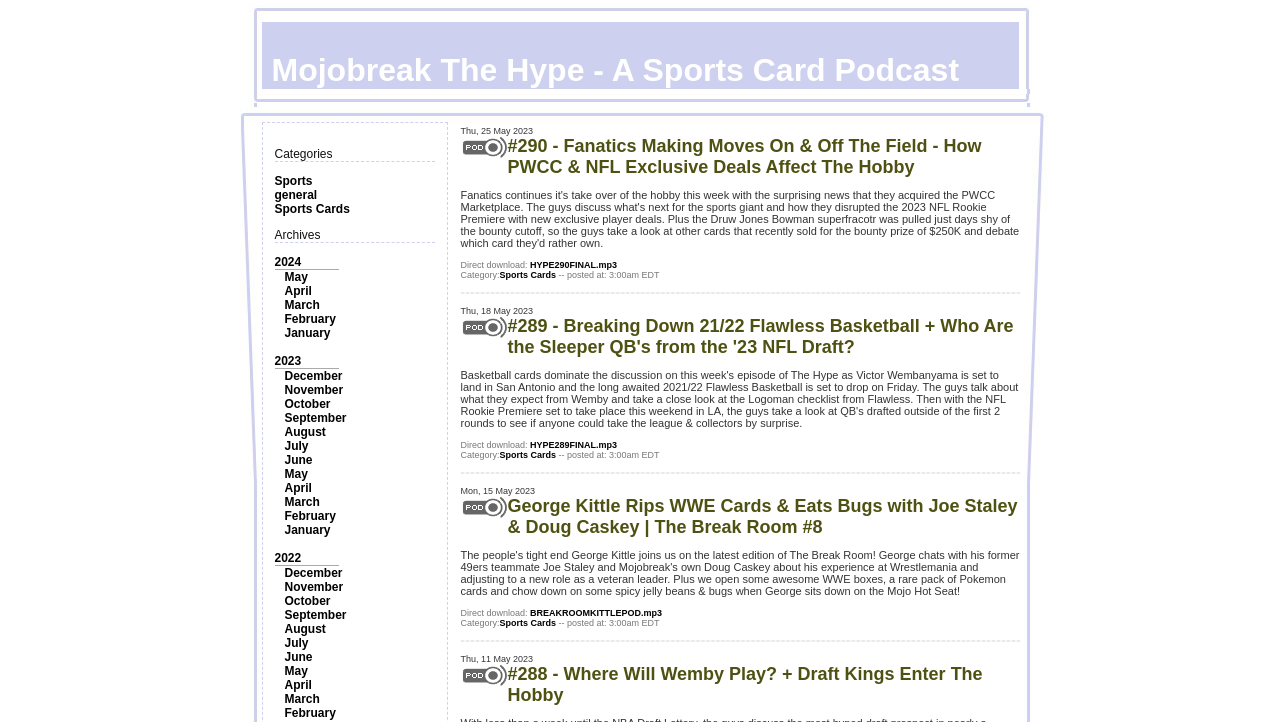Detail the features and information presented on the webpage.

The webpage is a podcast website focused on sports cards, specifically "Mojobreak The Hype - A Sports Card Podcast". At the top of the page, there is a logo image. Below the logo, there are two sections: "Categories" and "Archives". The "Categories" section has three links: "Sports", "general", and "Sports Cards". The "Archives" section has links to different years, including "2024", "2023", and "2022", with each year having multiple links to specific months.

The main content of the page is a list of podcast episodes, each represented by a table row. Each episode has an image, a title, a description, and links to download the episode. The titles of the episodes are descriptive, indicating the topics discussed in each episode, such as "Fanatics Making Moves On & Off The Field - How PWCC & NFL Exclusive Deals Affect The Hobby" and "Breaking Down 21/22 Flawless Basketball + Who Are the Sleeper QB's from the '23 NFL Draft?". The descriptions provide more details about the episode, including the topics discussed and any notable guests. The links allow users to download the episode directly.

There are a total of four podcast episodes listed on the page, with each episode having a similar layout and design. The episodes are separated by horizontal separator lines, making it easy to distinguish between them. Overall, the webpage is well-organized and easy to navigate, with clear and concise information about each podcast episode.